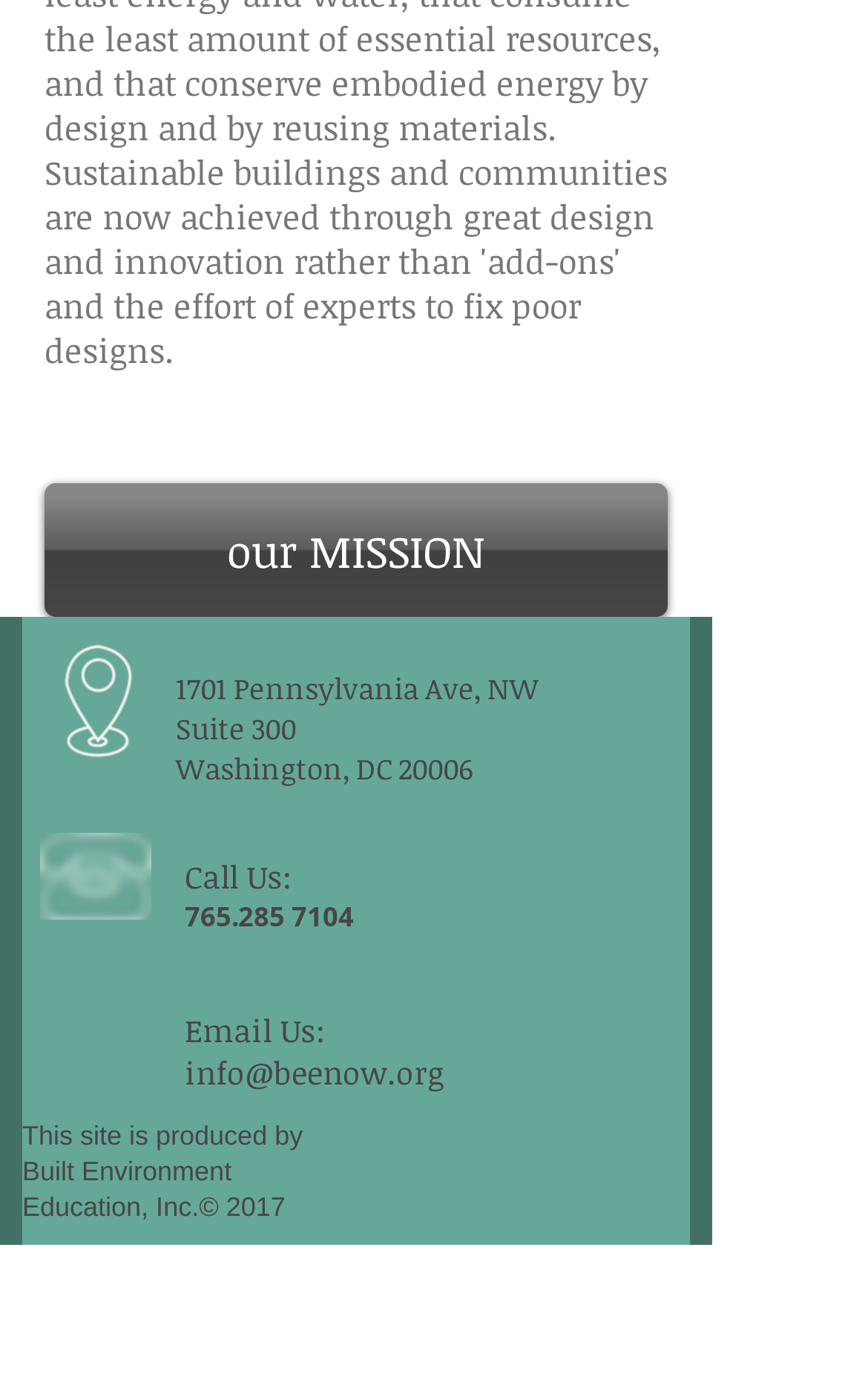What is the organization's mission? Analyze the screenshot and reply with just one word or a short phrase.

our MISSION